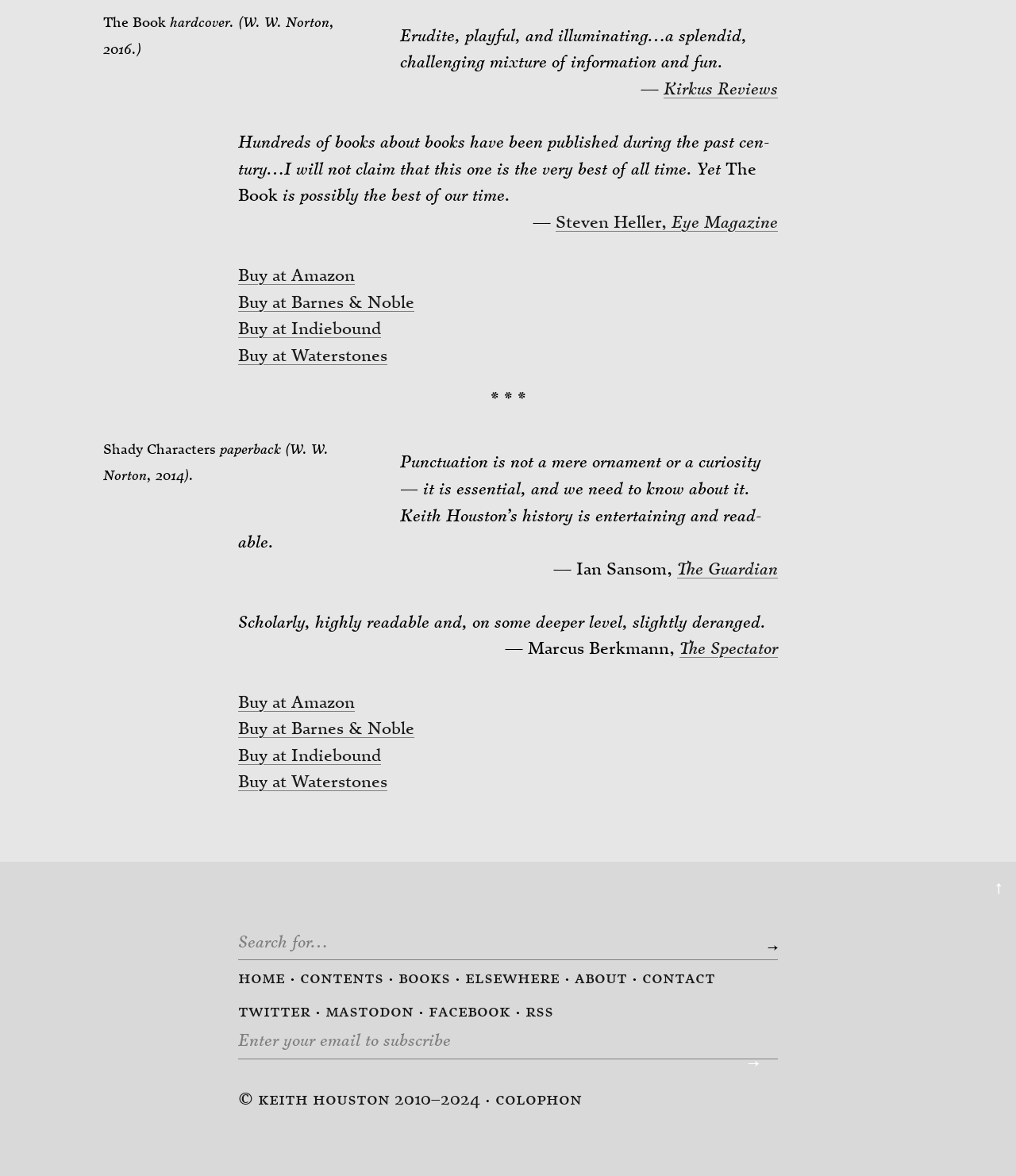With reference to the image, please provide a detailed answer to the following question: What is the name of the author?

I found a link with text '© keith houston 2010–2024' which suggests that the author's name is Keith Houston.